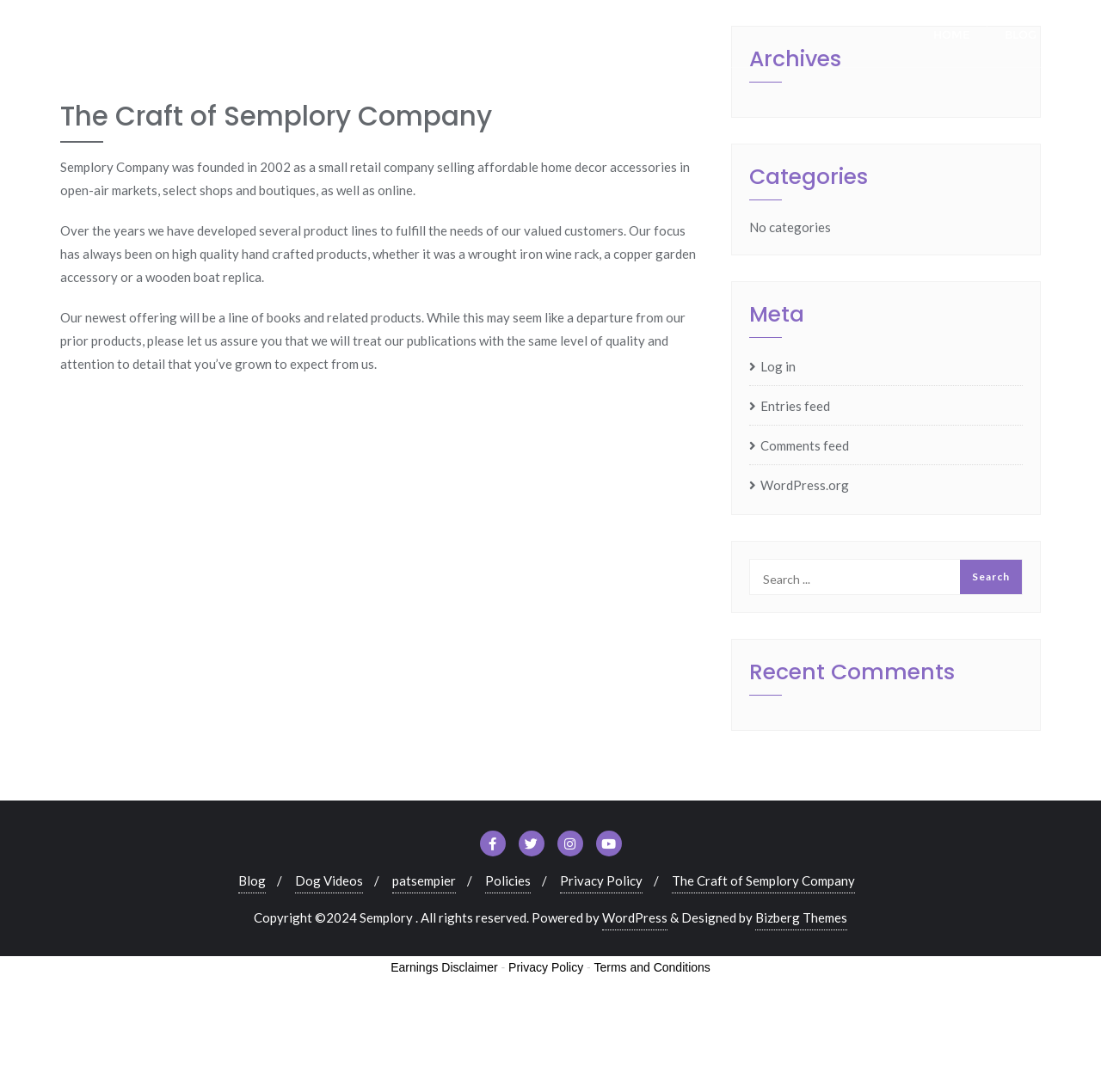Please determine the bounding box coordinates of the clickable area required to carry out the following instruction: "Search for something". The coordinates must be four float numbers between 0 and 1, represented as [left, top, right, bottom].

[0.681, 0.512, 0.928, 0.547]